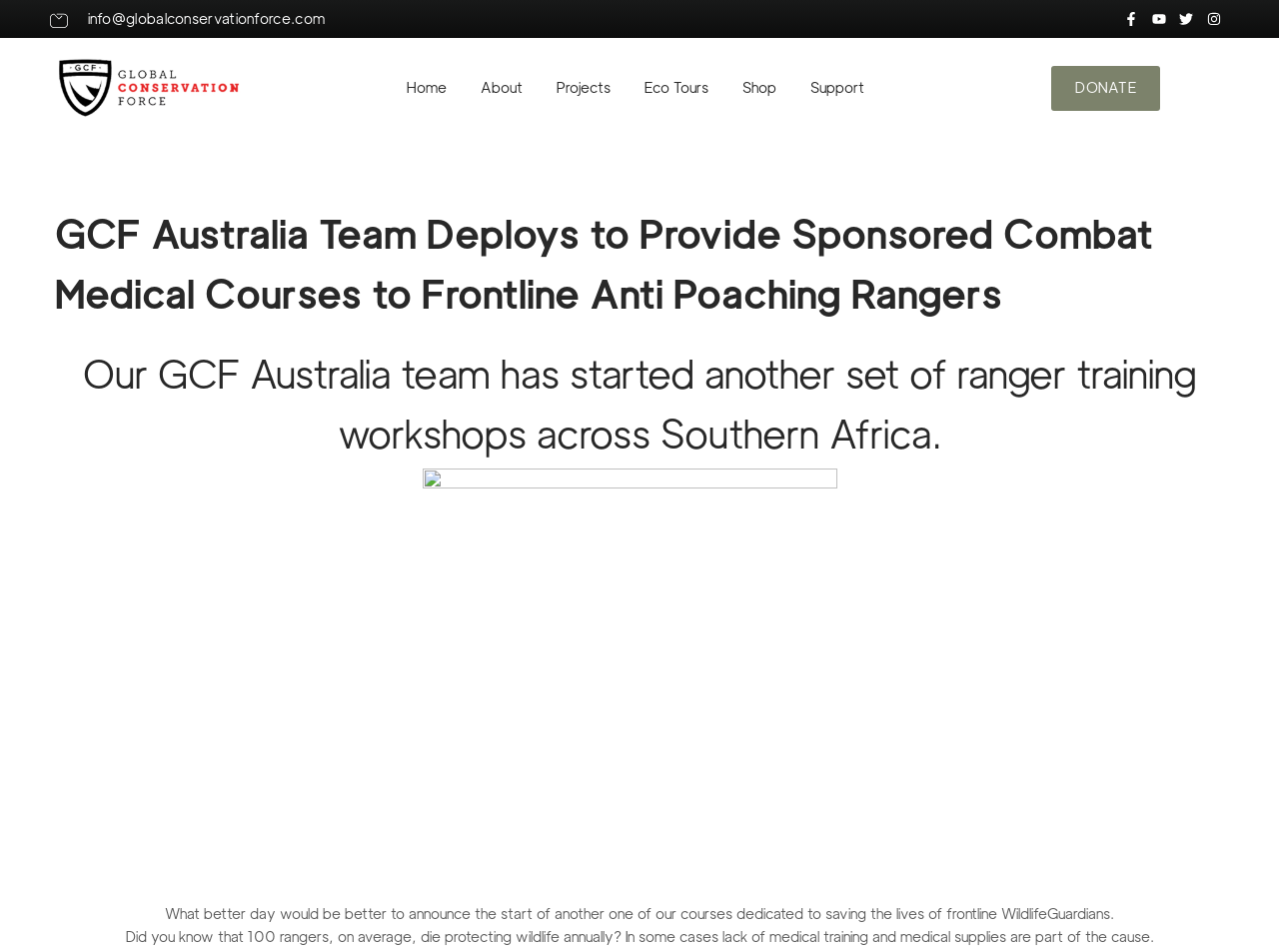Bounding box coordinates are given in the format (top-left x, top-left y, bottom-right x, bottom-right y). All values should be floating point numbers between 0 and 1. Provide the bounding box coordinate for the UI element described as: Eco Tours

[0.492, 0.067, 0.565, 0.118]